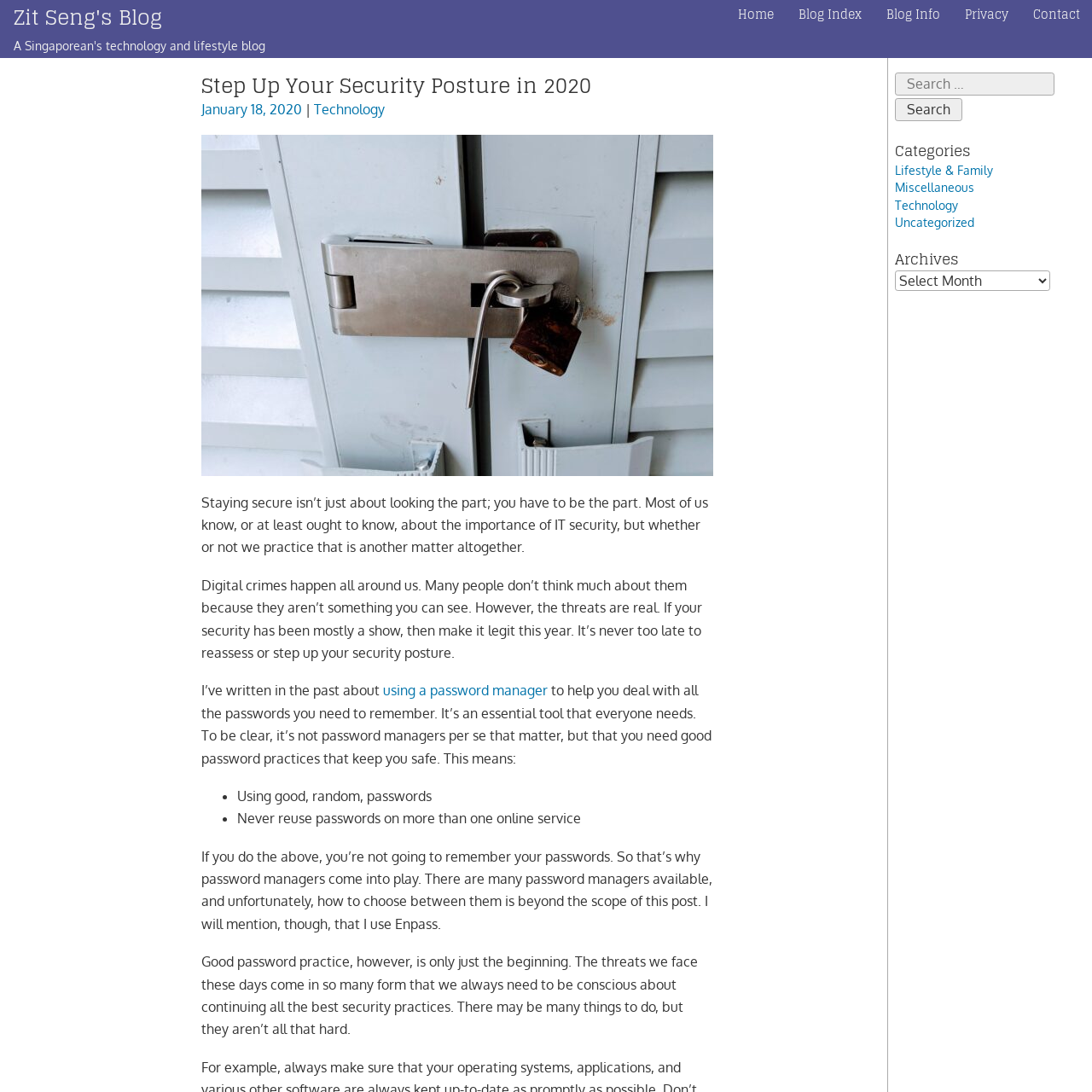Identify the bounding box coordinates for the region of the element that should be clicked to carry out the instruction: "Contact the blogger". The bounding box coordinates should be four float numbers between 0 and 1, i.e., [left, top, right, bottom].

[0.935, 0.0, 1.0, 0.027]